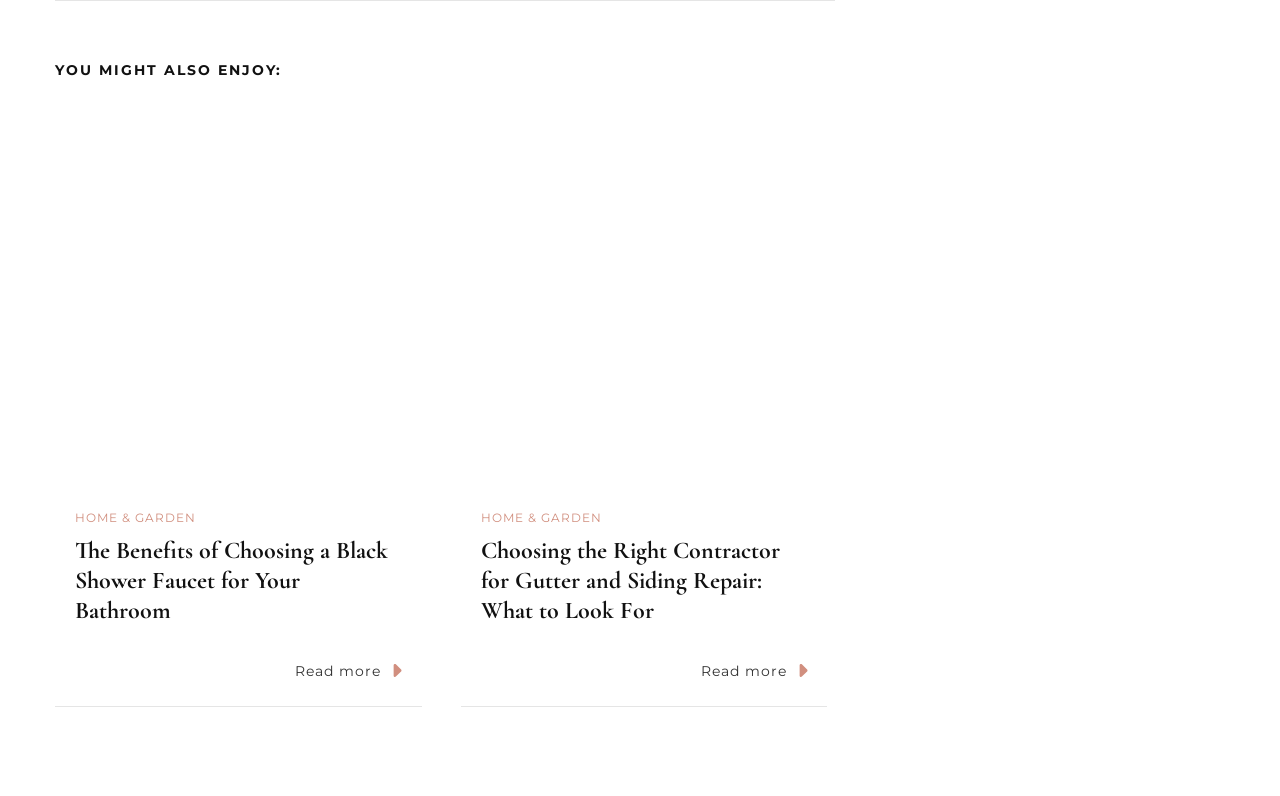What is the topic of the first article?
Analyze the image and provide a thorough answer to the question.

The first article is about the benefits of choosing a black shower faucet for your bathroom, as indicated by the heading 'The Benefits of Choosing a Black Shower Faucet for Your Bathroom' and the link 'Elevate your bathroom style! Uncover the benefits of choosing a black shower faucet. Add sophistication and modern flair to your bathing space.'